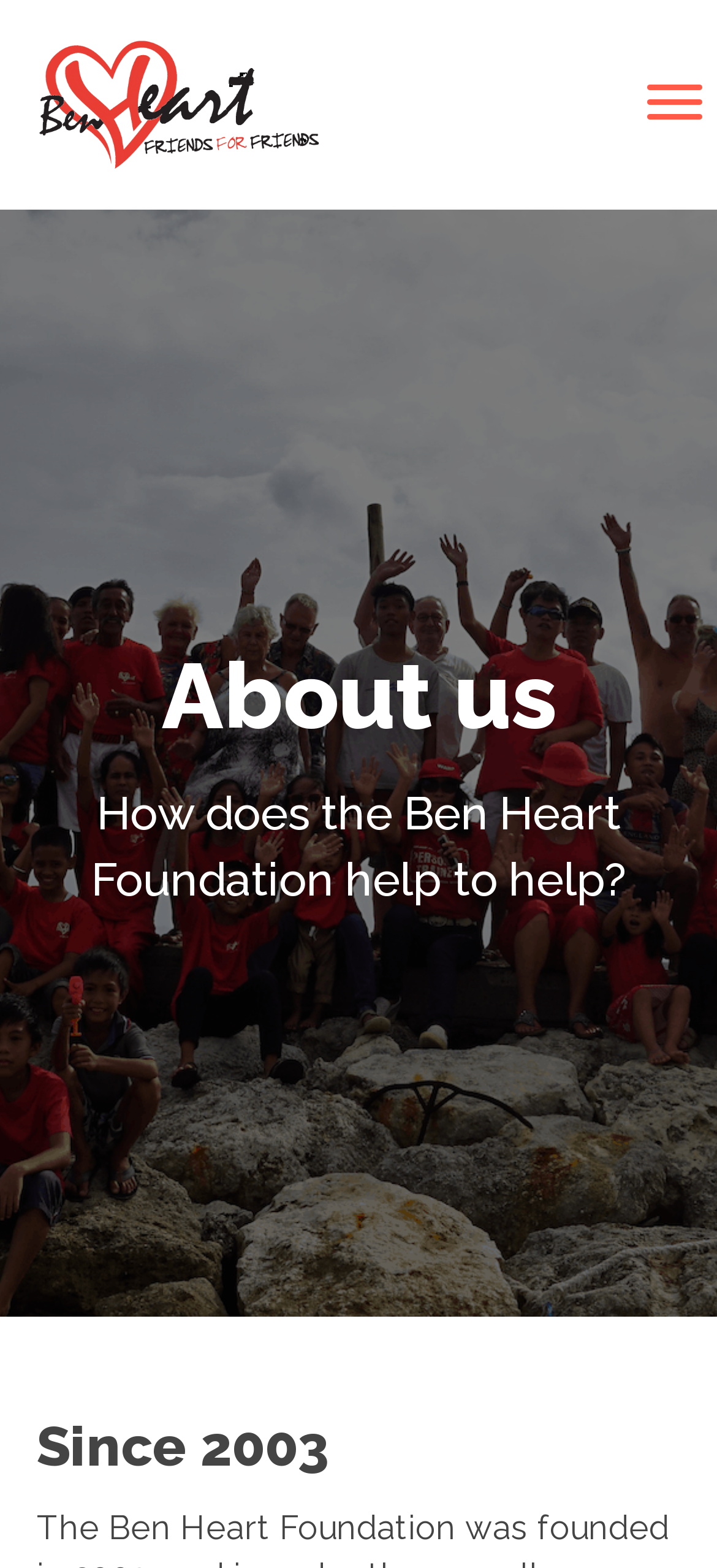Provide the bounding box coordinates of the HTML element this sentence describes: "job announcement".

None